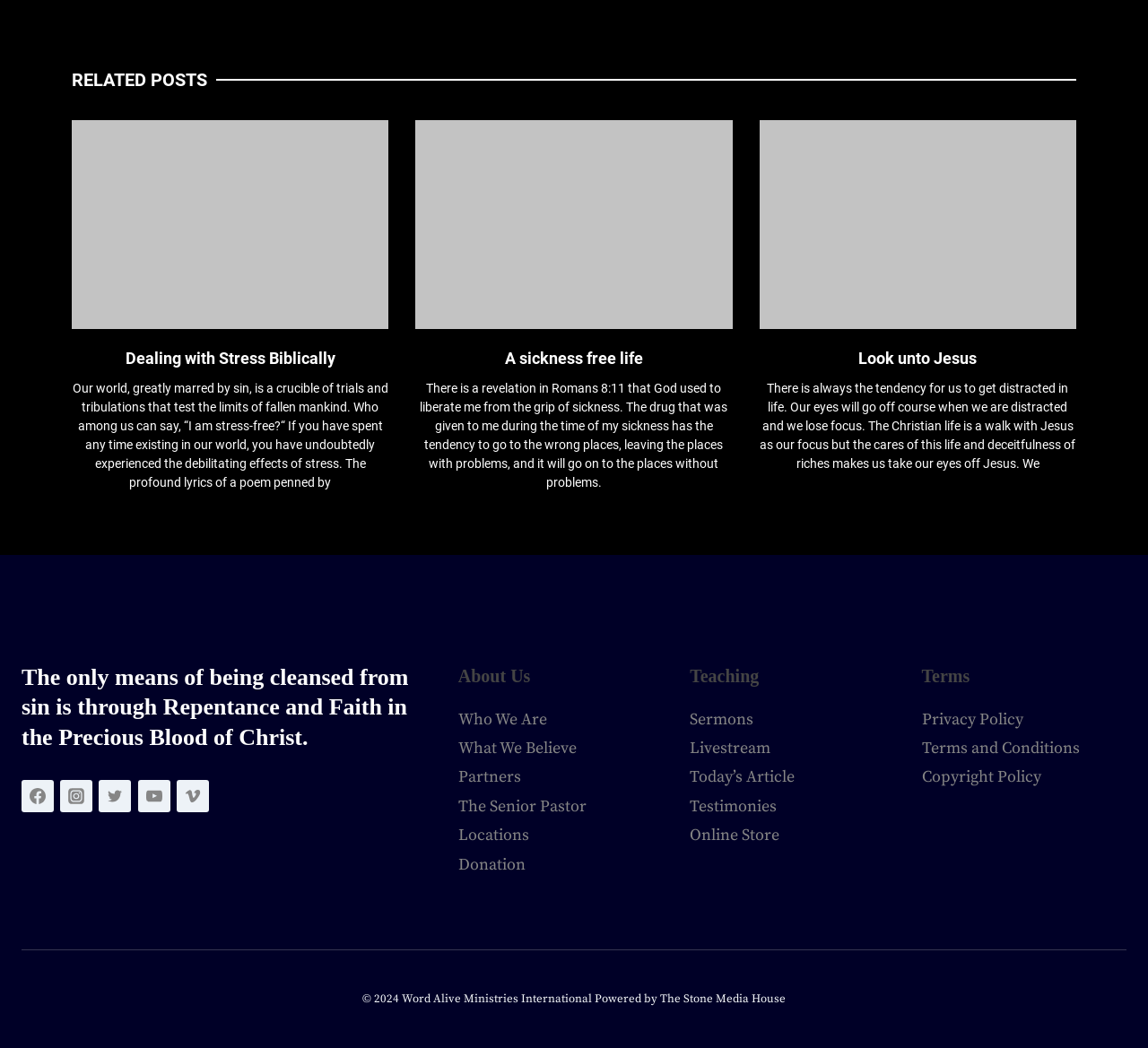How many social media links are there?
Could you answer the question in a detailed manner, providing as much information as possible?

I counted the number of link elements with images of social media platforms, which are Facebook, Instagram, Twitter, YouTube, and Vimeo, and found that there are 5 social media links.